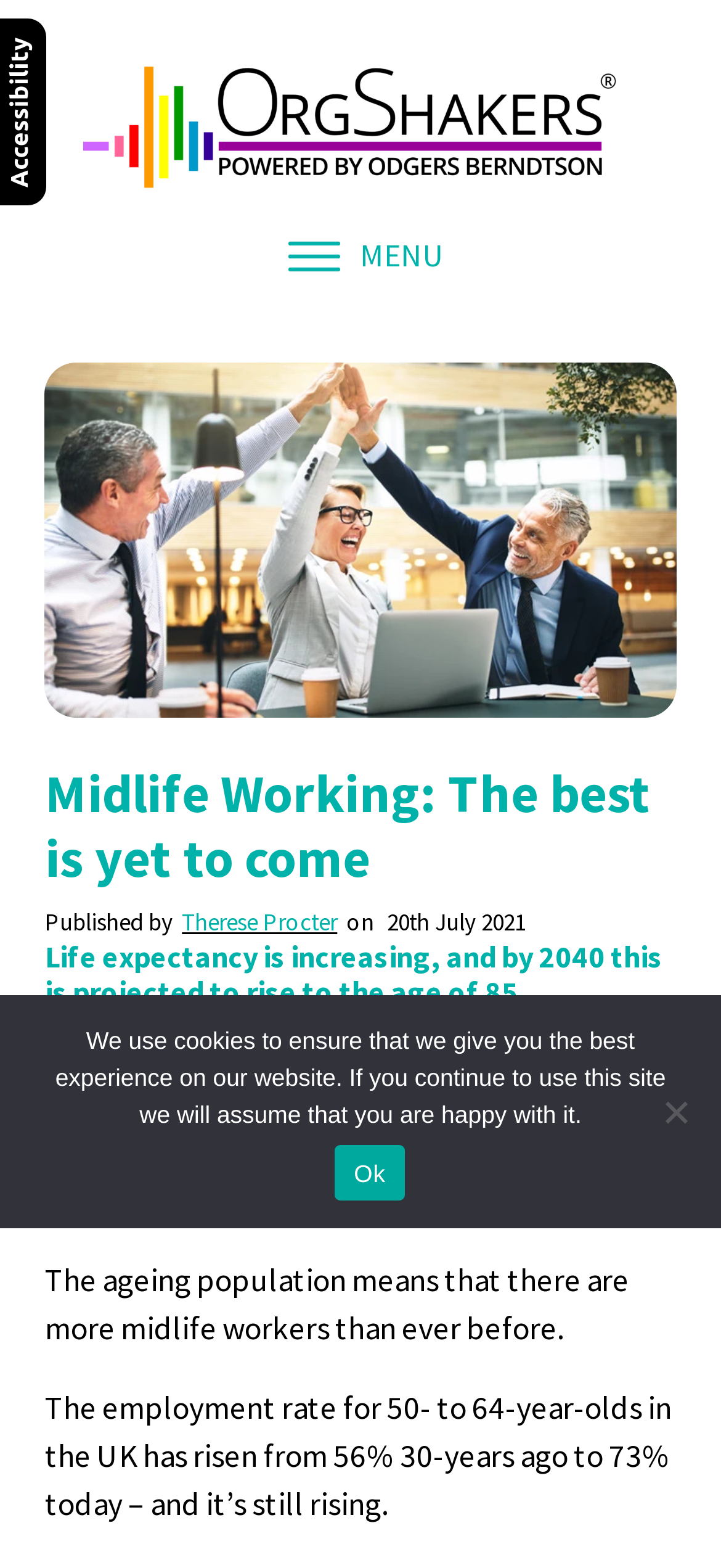What is the name of the global HR consultancy?
Using the image, elaborate on the answer with as much detail as possible.

I found the answer by looking at the link element with the text 'Orgshakers :: A global HR consultancy' which is located at the top of the webpage.